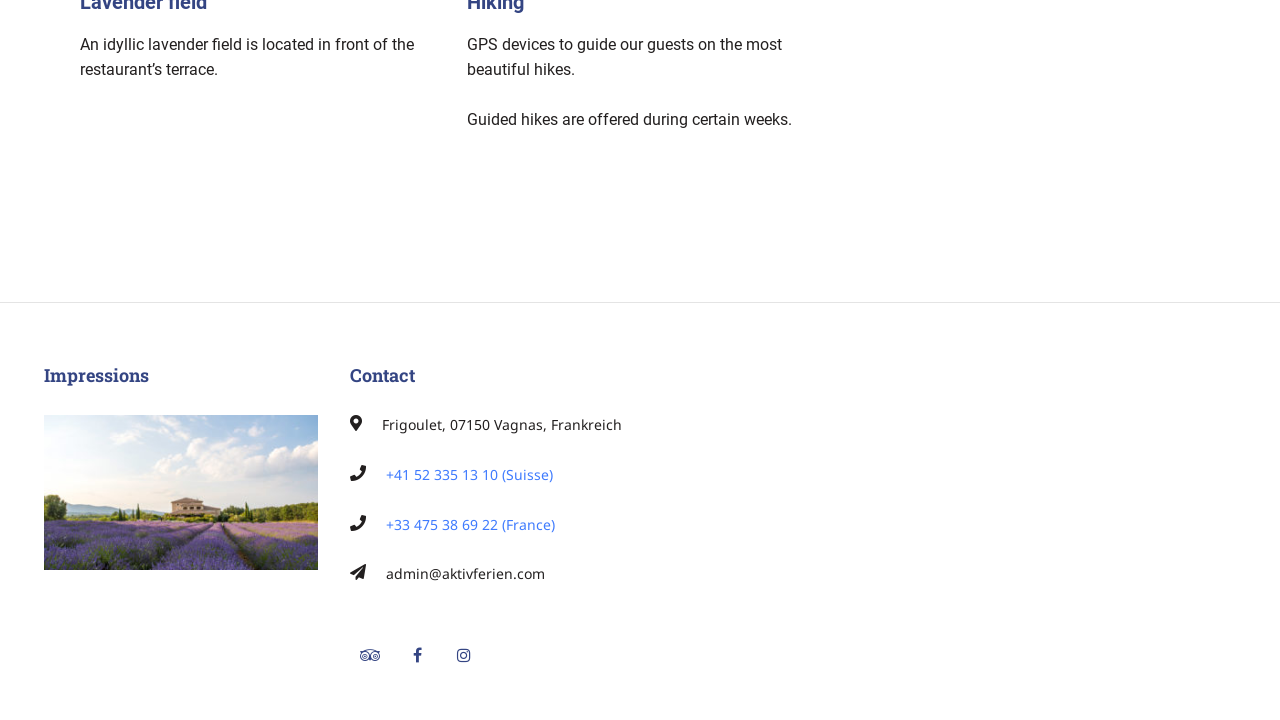Provide a short, one-word or phrase answer to the question below:
What is the email address to contact?

admin@aktivferien.com